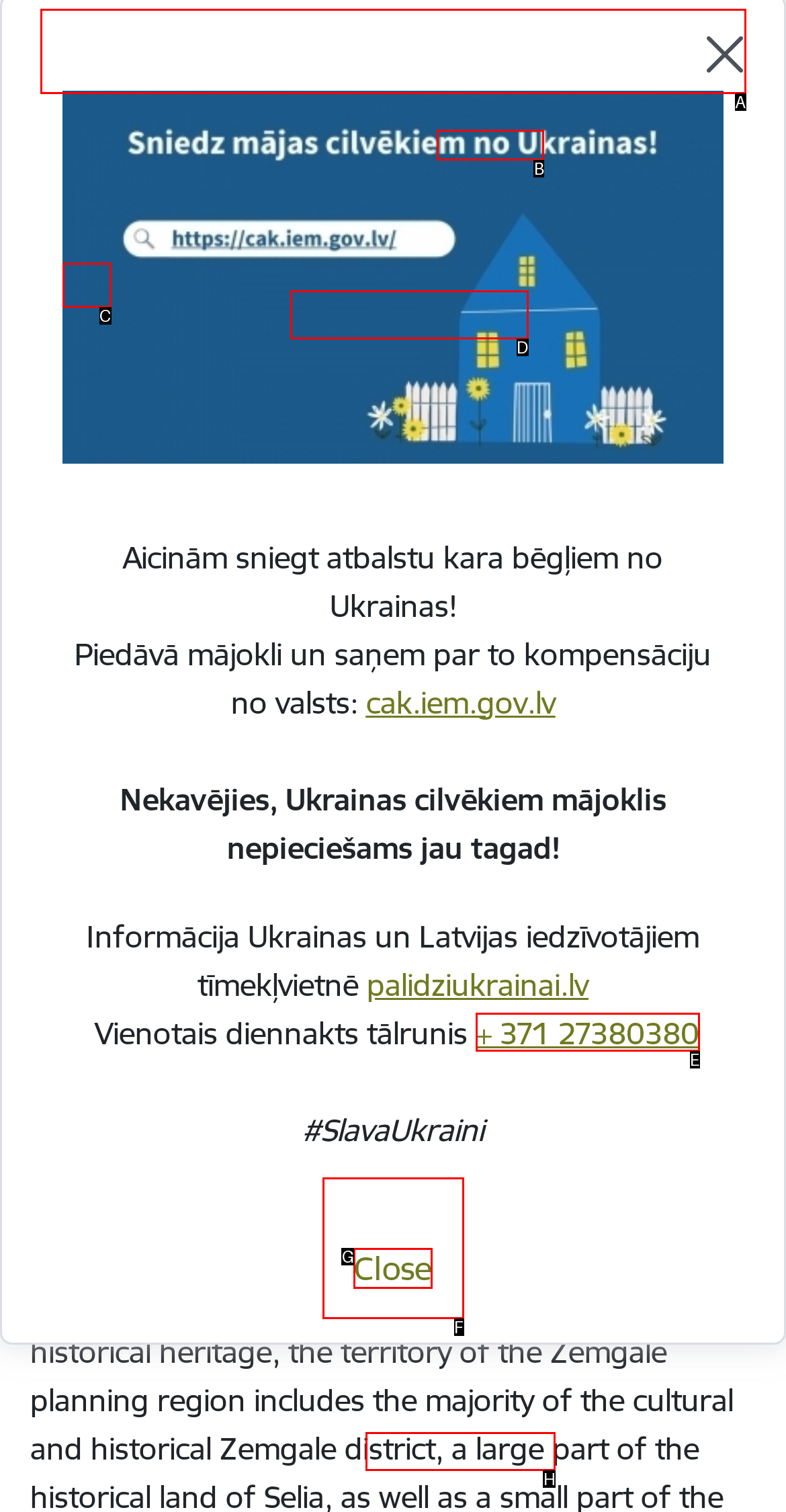Determine which option should be clicked to carry out this task: Change the language
State the letter of the correct choice from the provided options.

B